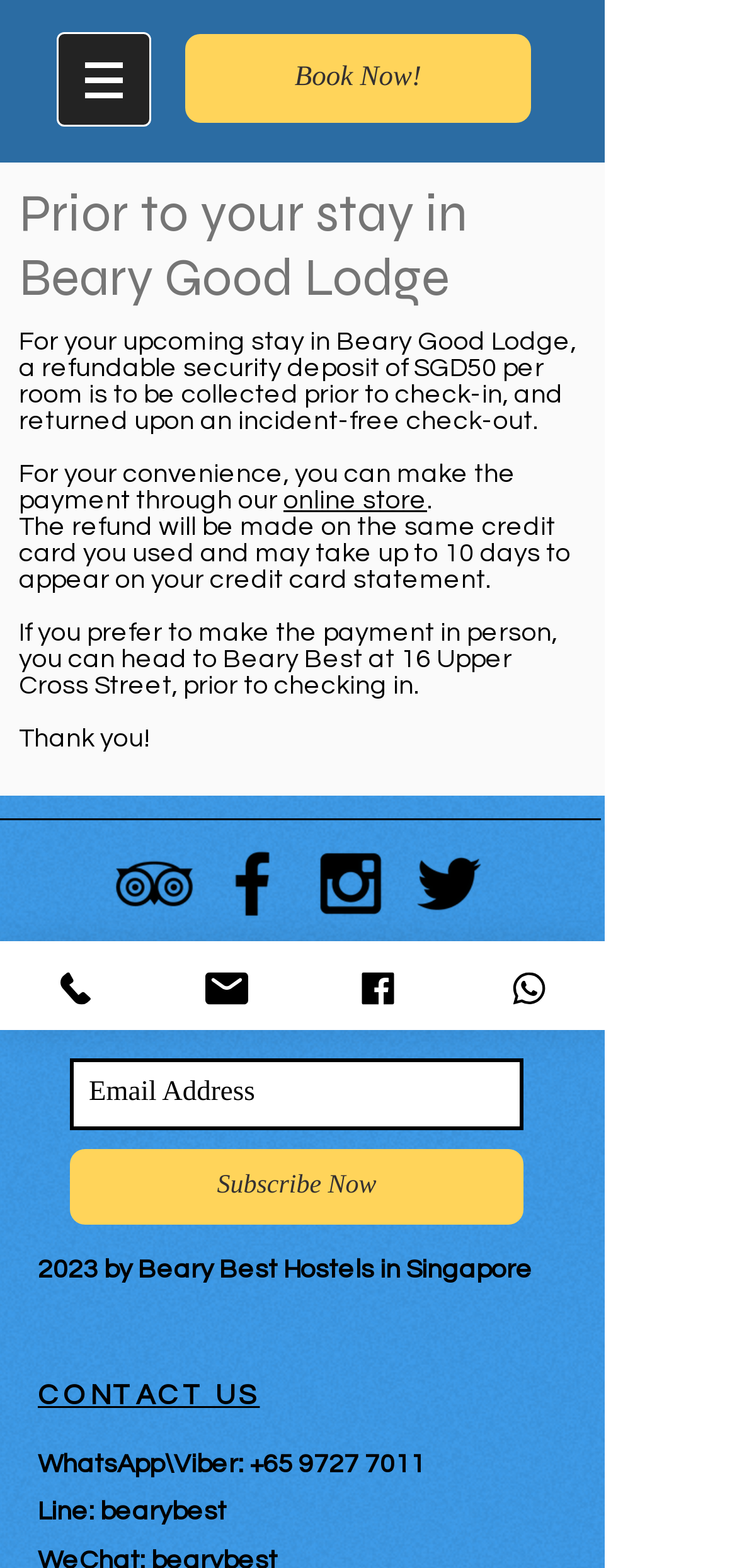Find the bounding box of the UI element described as follows: "aria-label="Email Address" name="email" placeholder="Email Address"".

[0.095, 0.674, 0.71, 0.72]